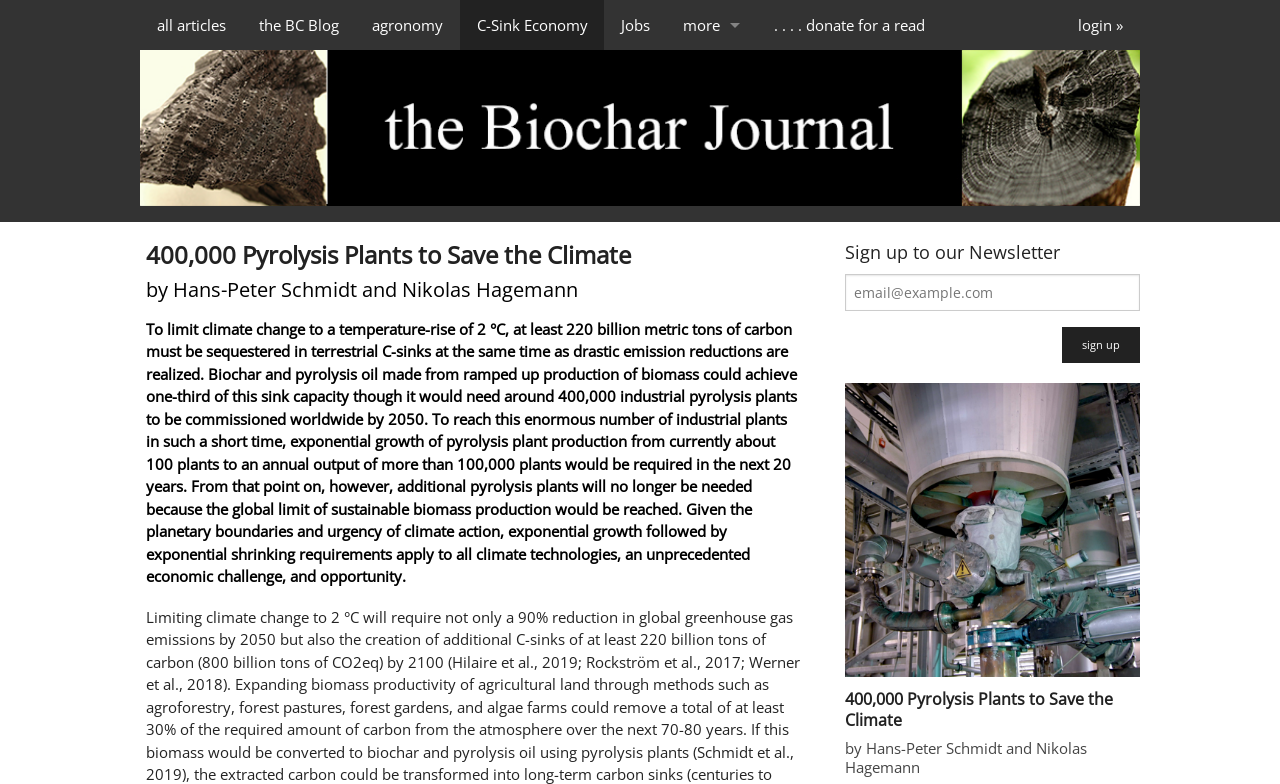Locate the bounding box coordinates of the region to be clicked to comply with the following instruction: "read more about 'C-Sink Economy'". The coordinates must be four float numbers between 0 and 1, in the form [left, top, right, bottom].

[0.359, 0.0, 0.472, 0.064]